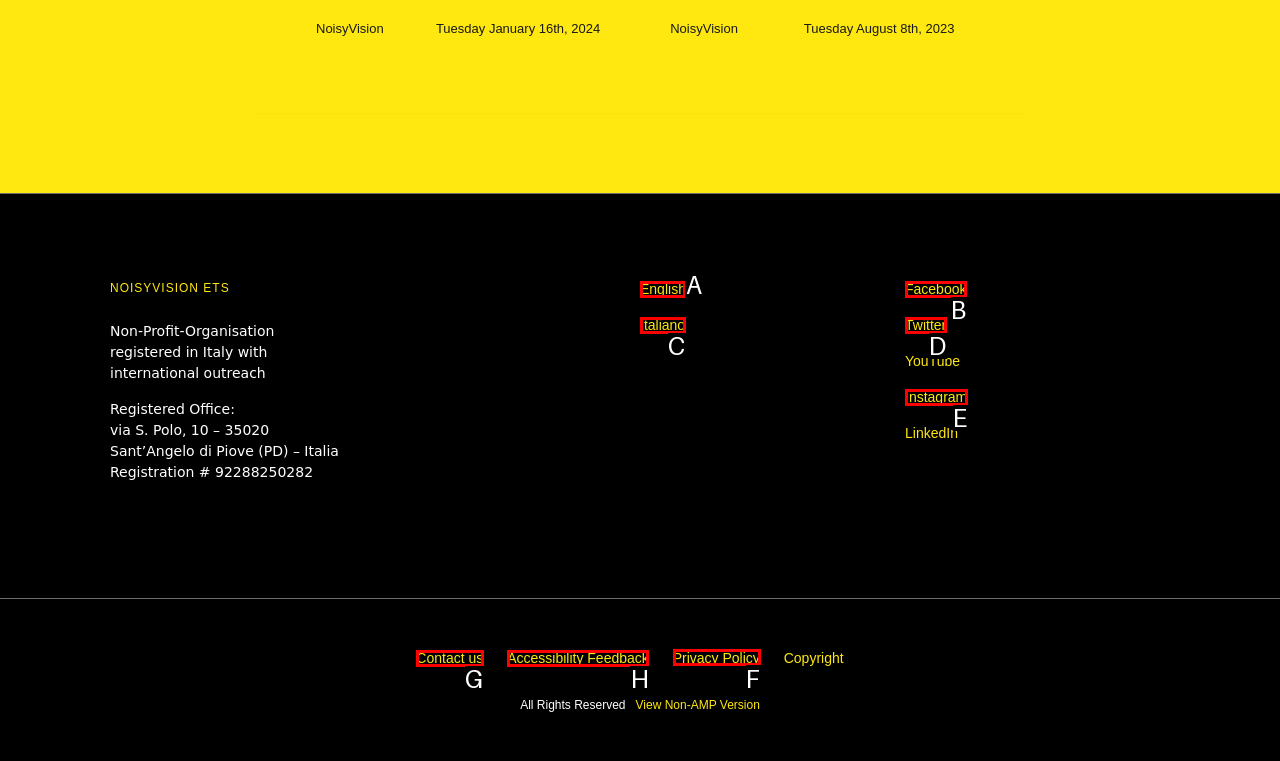Select the correct UI element to click for this task: View Privacy Policy.
Answer using the letter from the provided options.

F